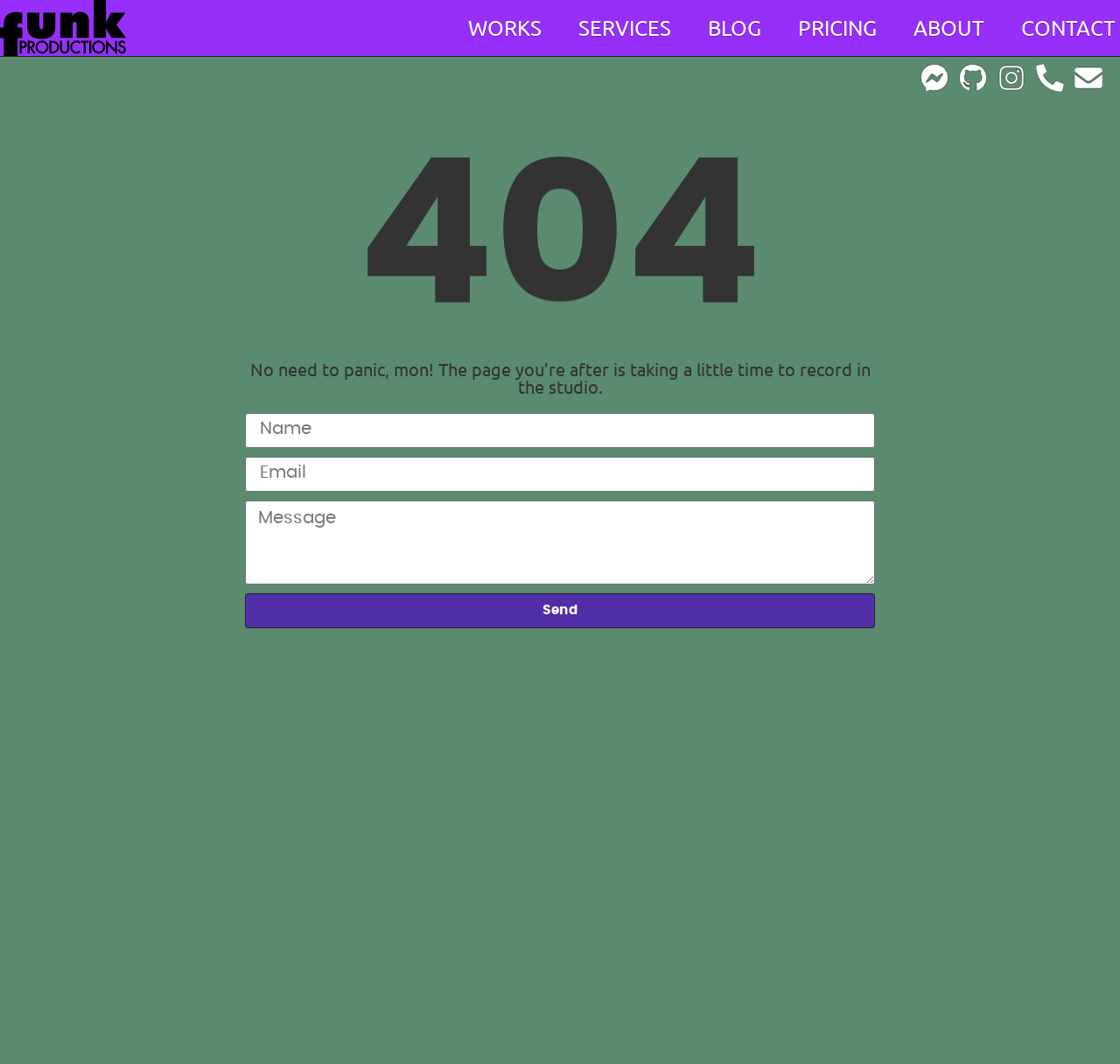Locate the bounding box coordinates of the element that should be clicked to execute the following instruction: "go to home page".

[0.0, 0.035, 0.112, 0.056]